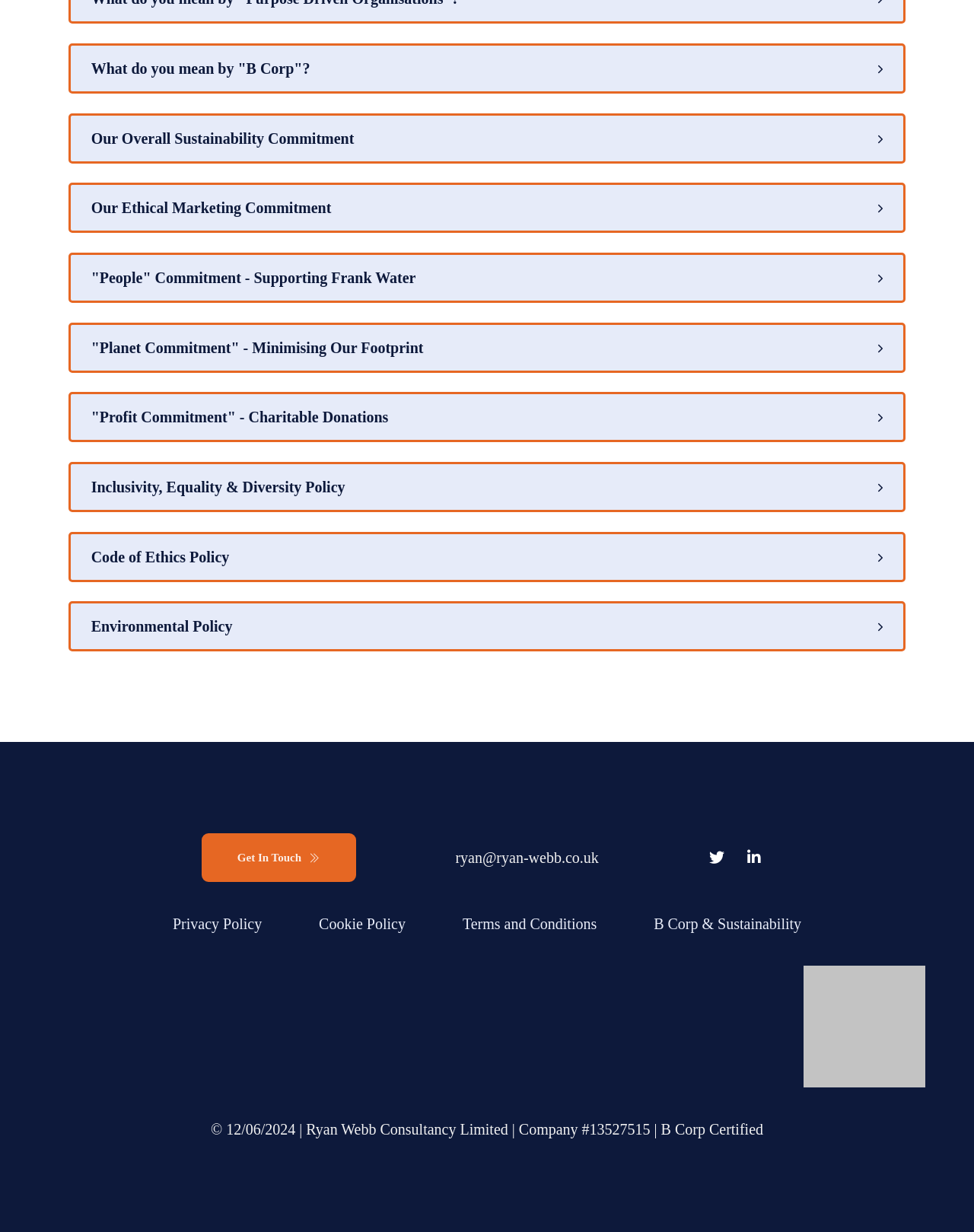Highlight the bounding box coordinates of the element that should be clicked to carry out the following instruction: "Get in touch". The coordinates must be given as four float numbers ranging from 0 to 1, i.e., [left, top, right, bottom].

[0.207, 0.677, 0.366, 0.716]